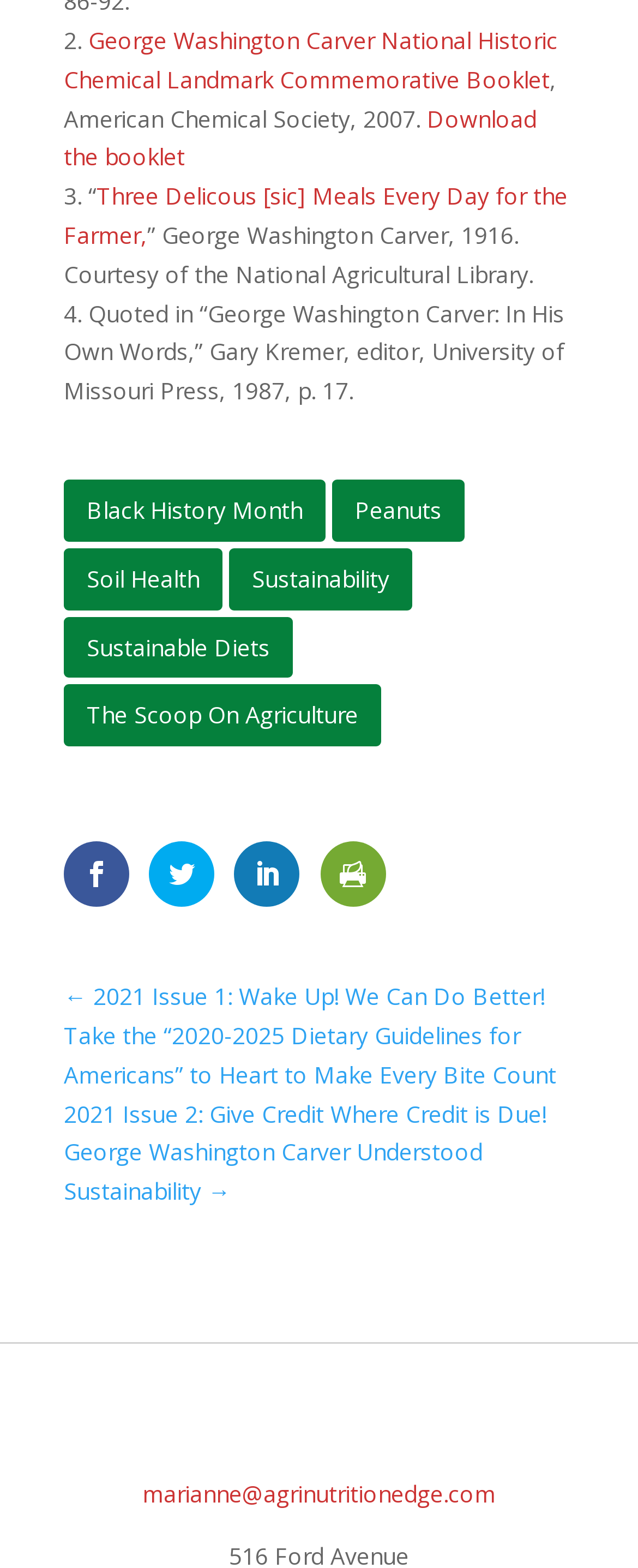Please identify the bounding box coordinates of the element on the webpage that should be clicked to follow this instruction: "Read 2021 Issue 2". The bounding box coordinates should be given as four float numbers between 0 and 1, formatted as [left, top, right, bottom].

[0.1, 0.698, 0.9, 0.772]